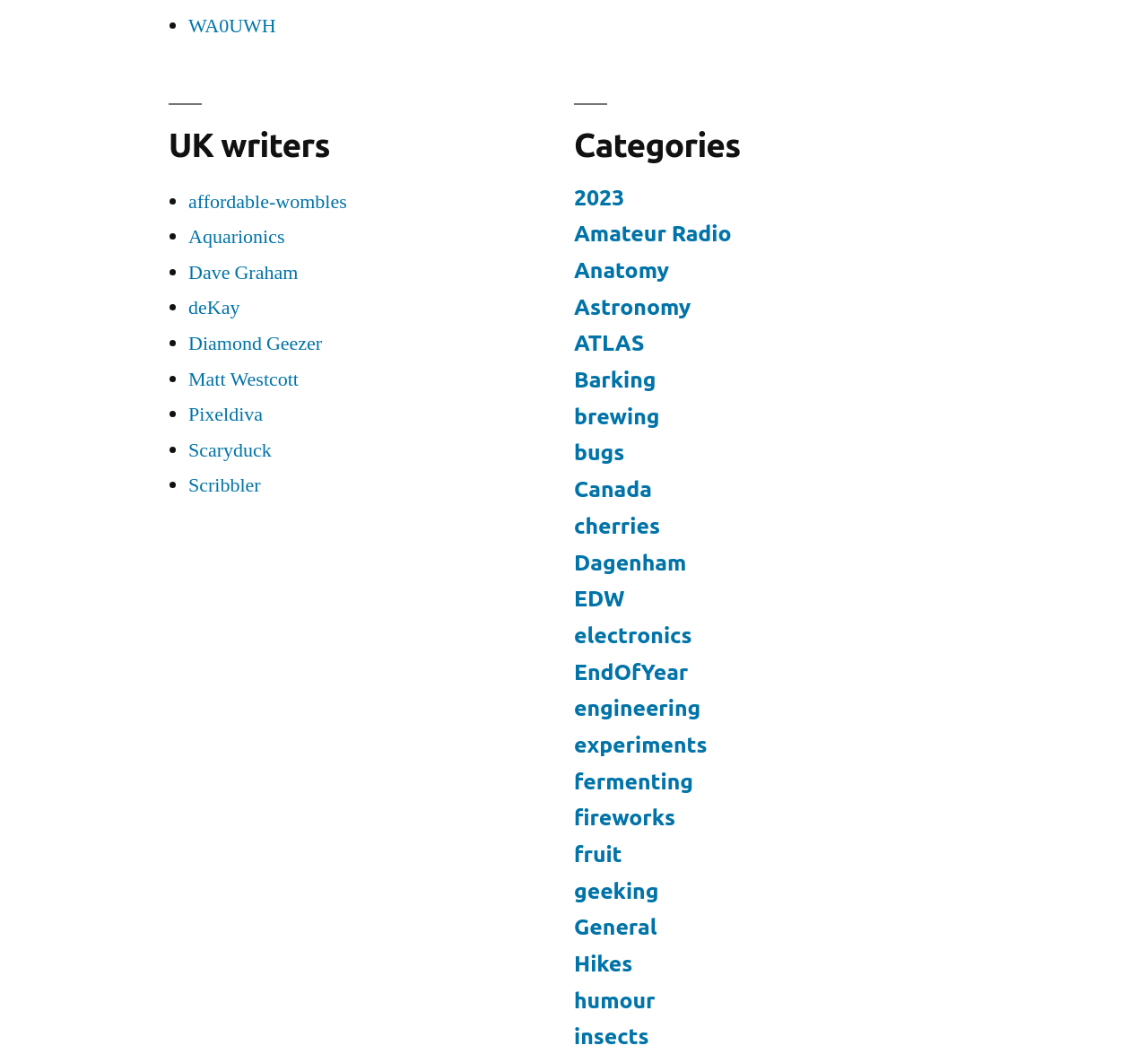Determine the bounding box of the UI element mentioned here: "Matt Westcott". The coordinates must be in the format [left, top, right, bottom] with values ranging from 0 to 1.

[0.164, 0.345, 0.26, 0.368]